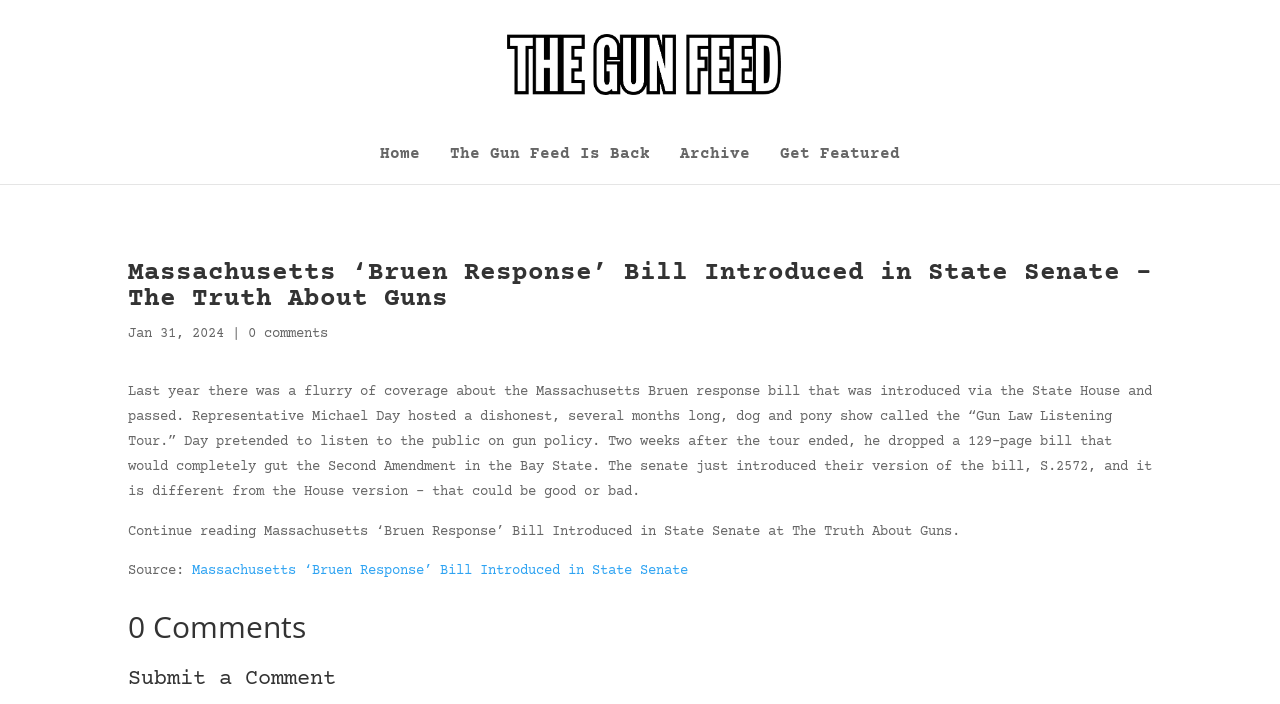Please examine the image and answer the question with a detailed explanation:
How many comments are there on the article?

I determined the answer by looking at the link element located below the article's text, which displays the text '0 comments'.